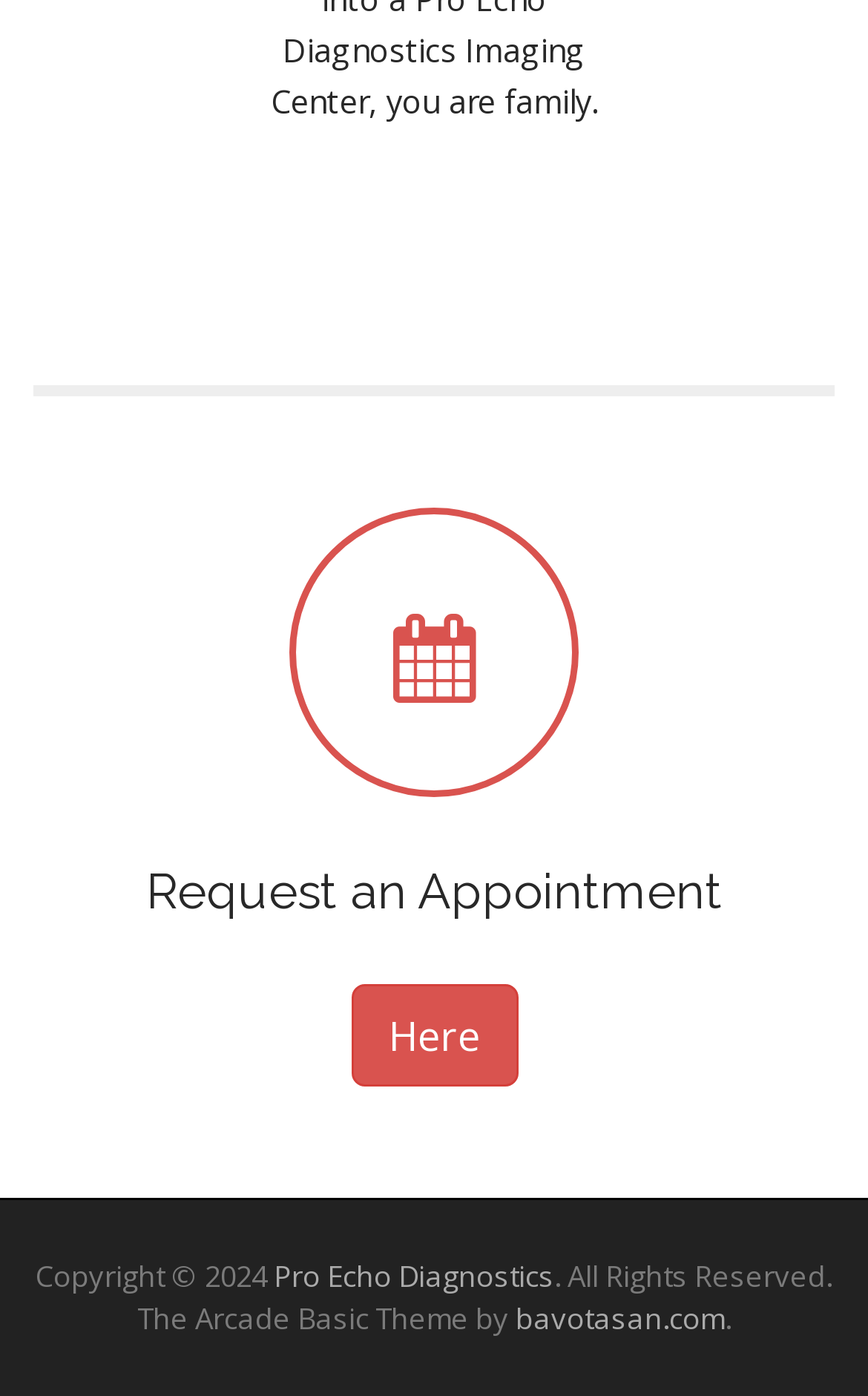Given the element description Pro Echo Diagnostics, predict the bounding box coordinates for the UI element in the webpage screenshot. The format should be (top-left x, top-left y, bottom-right x, bottom-right y), and the values should be between 0 and 1.

[0.315, 0.9, 0.638, 0.929]